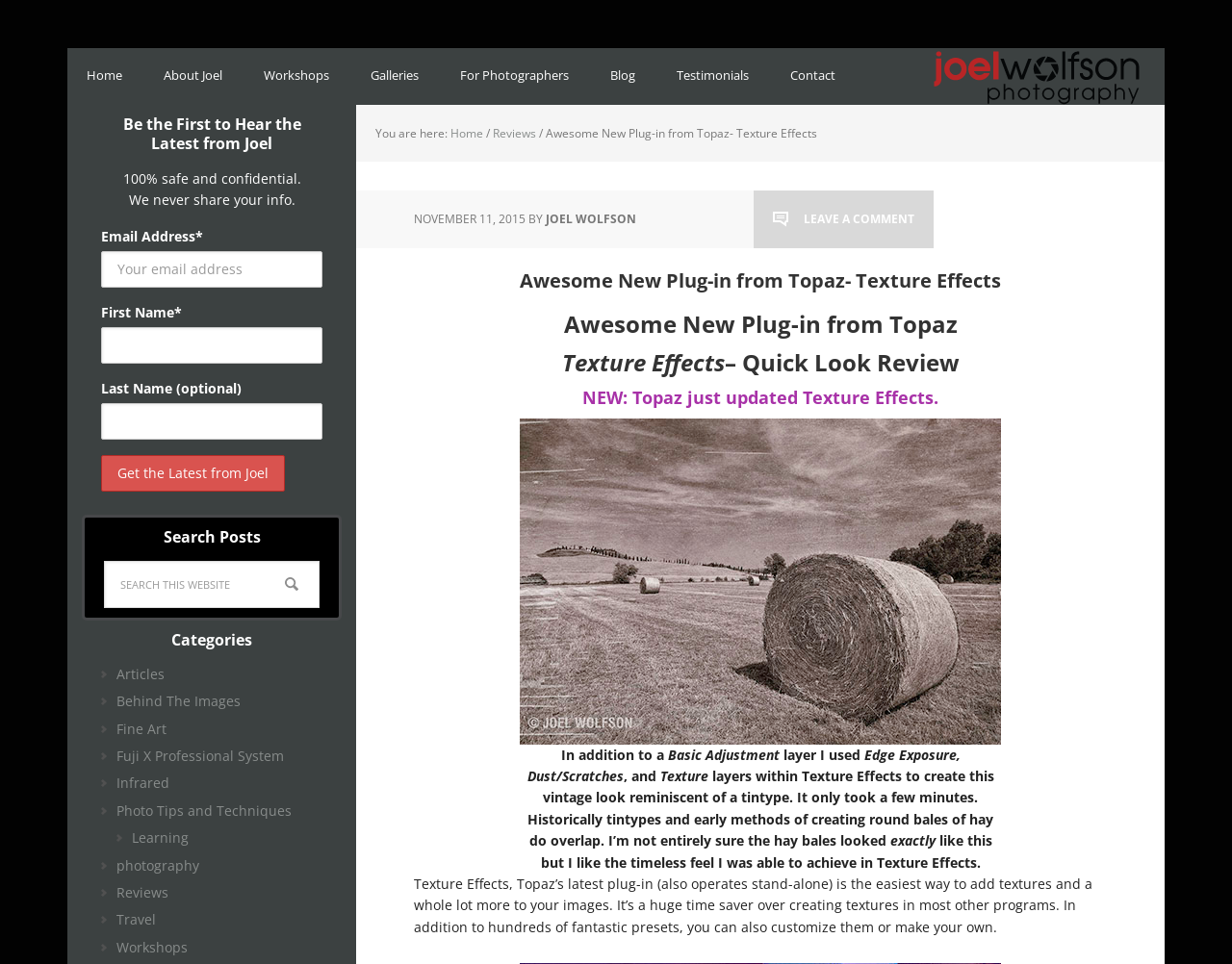Find the bounding box coordinates of the element to click in order to complete this instruction: "Get the latest from Joel". The bounding box coordinates must be four float numbers between 0 and 1, denoted as [left, top, right, bottom].

[0.082, 0.472, 0.231, 0.51]